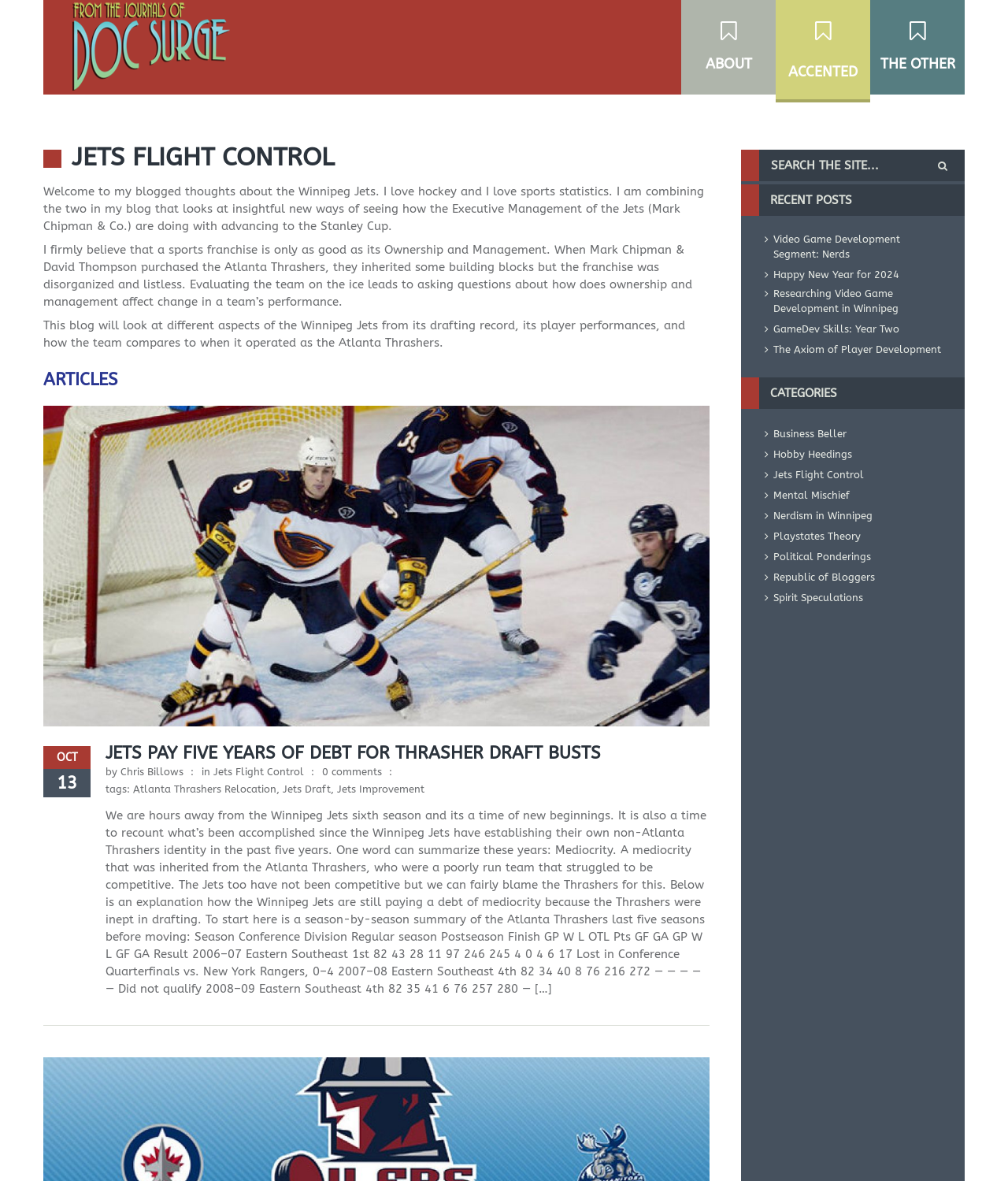Is there a search function on the webpage?
Using the image as a reference, answer the question with a short word or phrase.

Yes